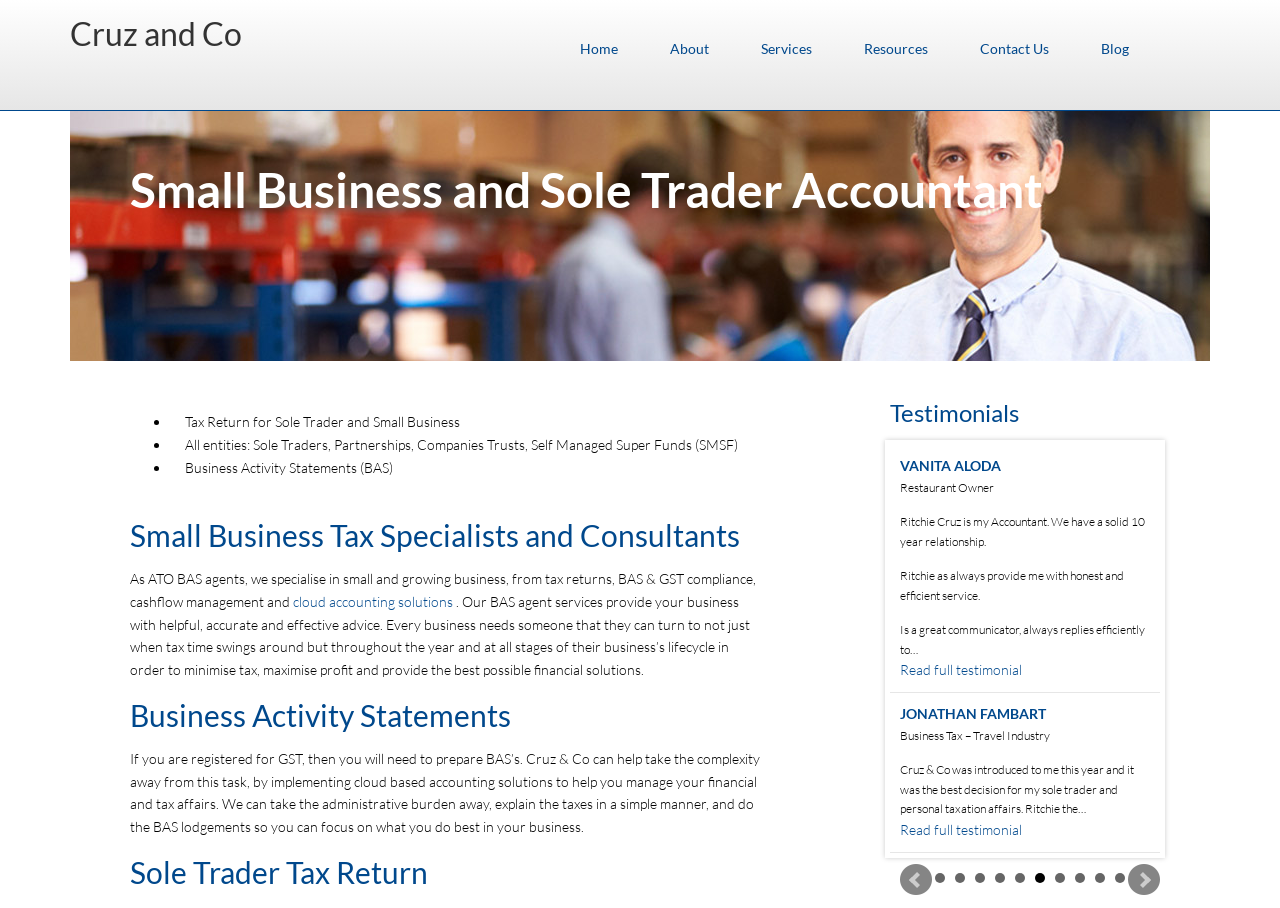Determine the bounding box coordinates of the section I need to click to execute the following instruction: "Go to the 'Contact Us' page". Provide the coordinates as four float numbers between 0 and 1, i.e., [left, top, right, bottom].

[0.745, 0.031, 0.84, 0.077]